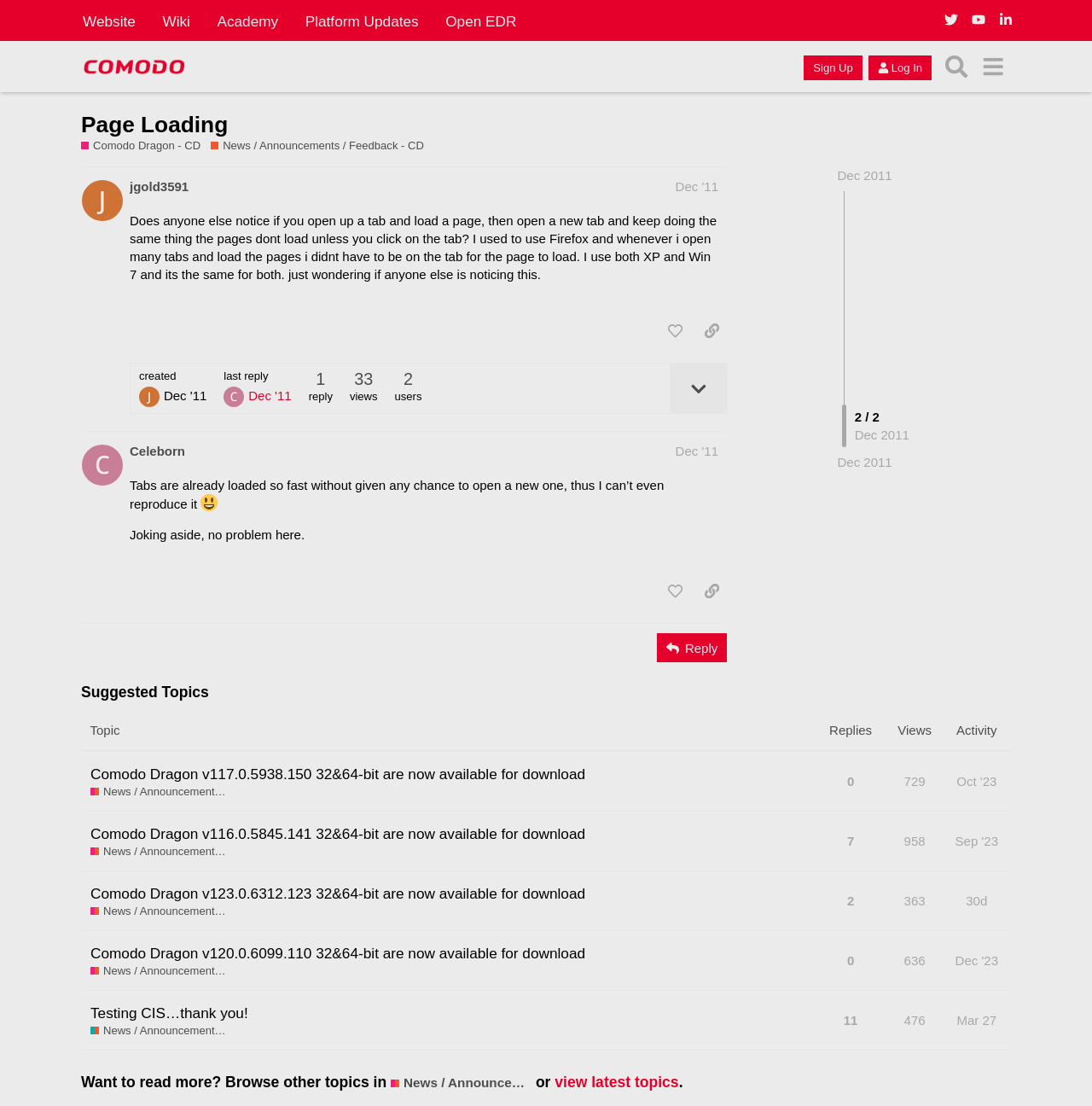Construct a thorough caption encompassing all aspects of the webpage.

This webpage is a forum discussion page, specifically a thread on the Comodo Dragon forum. At the top, there is a header section with links to various parts of the website, including the website, wiki, academy, platform updates, and open EDR. Below this, there is a secondary header section with a link to the Comodo Forum and buttons to sign up and log in.

The main content of the page is a discussion thread with two posts. The first post, by user jgold3591, asks a question about page loading behavior in Comodo Dragon. The post includes a detailed description of the issue and has several buttons to like, share, and expand the topic details. Below the post, there are indicators showing the number of views and users who have viewed the post.

The second post, by user Celeborn, responds to the original question and includes a smilie image. This post also has buttons to like and share.

Below the posts, there is a button to reply to the thread. On the right side of the page, there is a section titled "Suggested Topics" with a table listing several topics, including the number of replies, views, and activity. Each topic has a heading and links to the topic page.

Overall, the page has a simple and clean layout, with a focus on the discussion thread and related features.